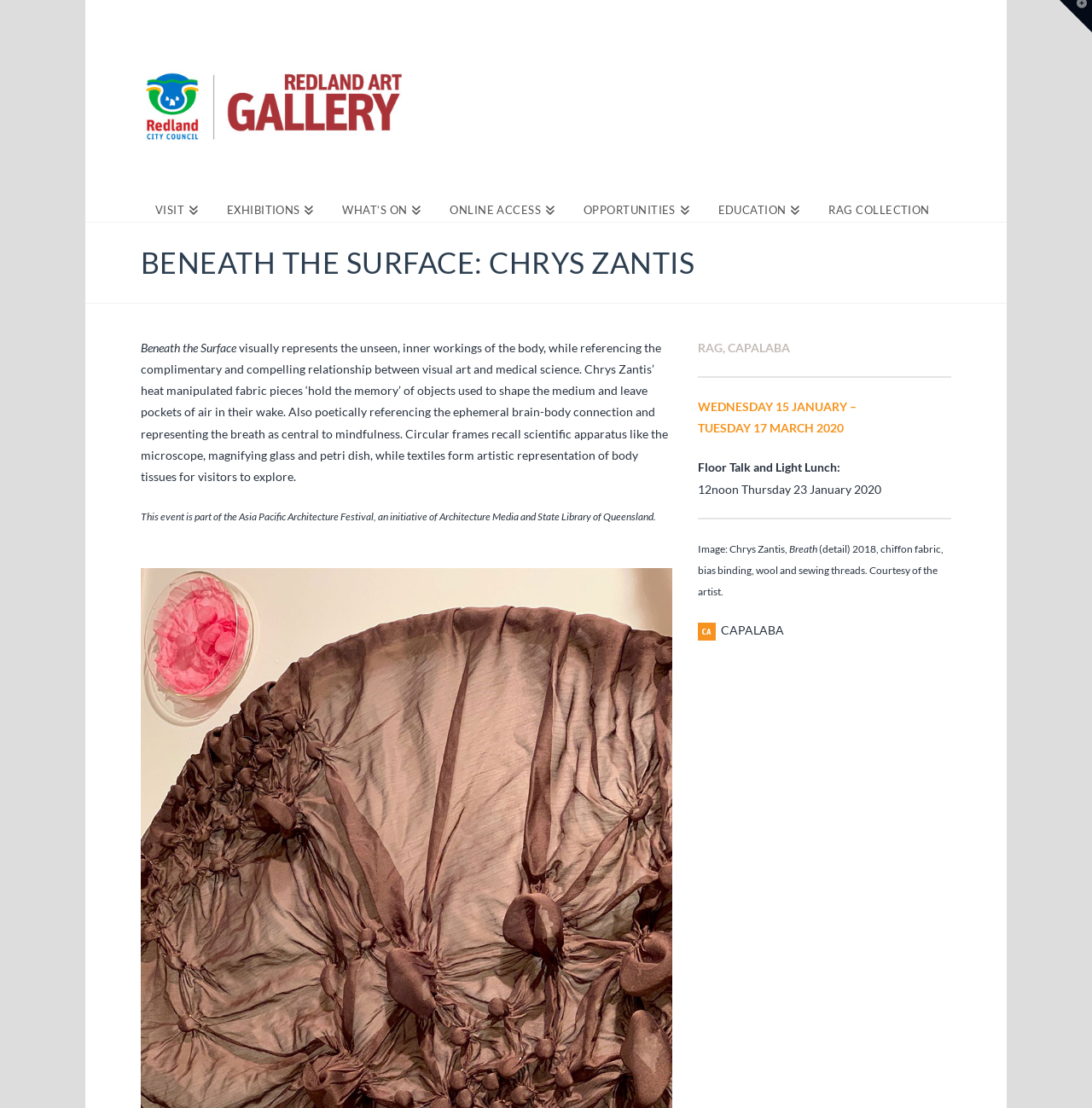Identify the coordinates of the bounding box for the element that must be clicked to accomplish the instruction: "Click the 'Facebook' link to share this product".

None